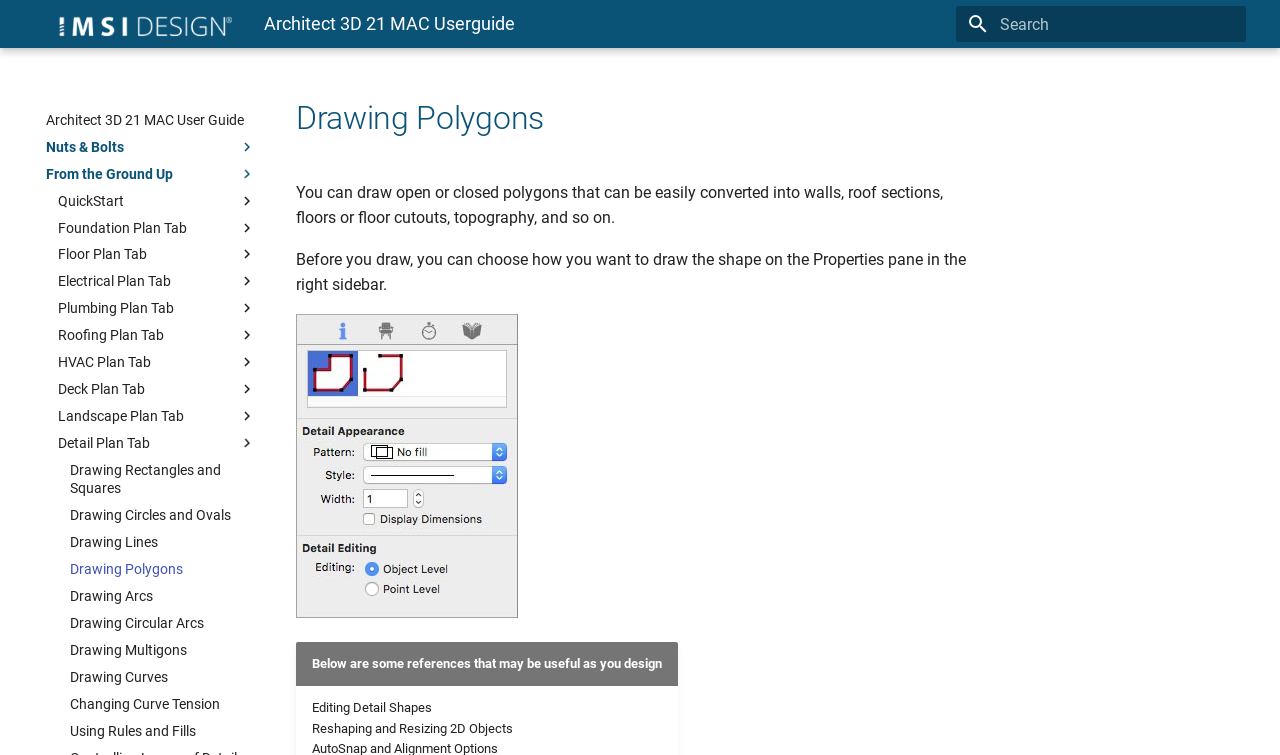What is the function of the search box?
Please respond to the question with a detailed and well-explained answer.

The search box is located in the dialog box with a textbox labeled 'Search' and a 'Clear' button, suggesting that the function of the search box is to search for specific content or keywords within the webpage or userguide.